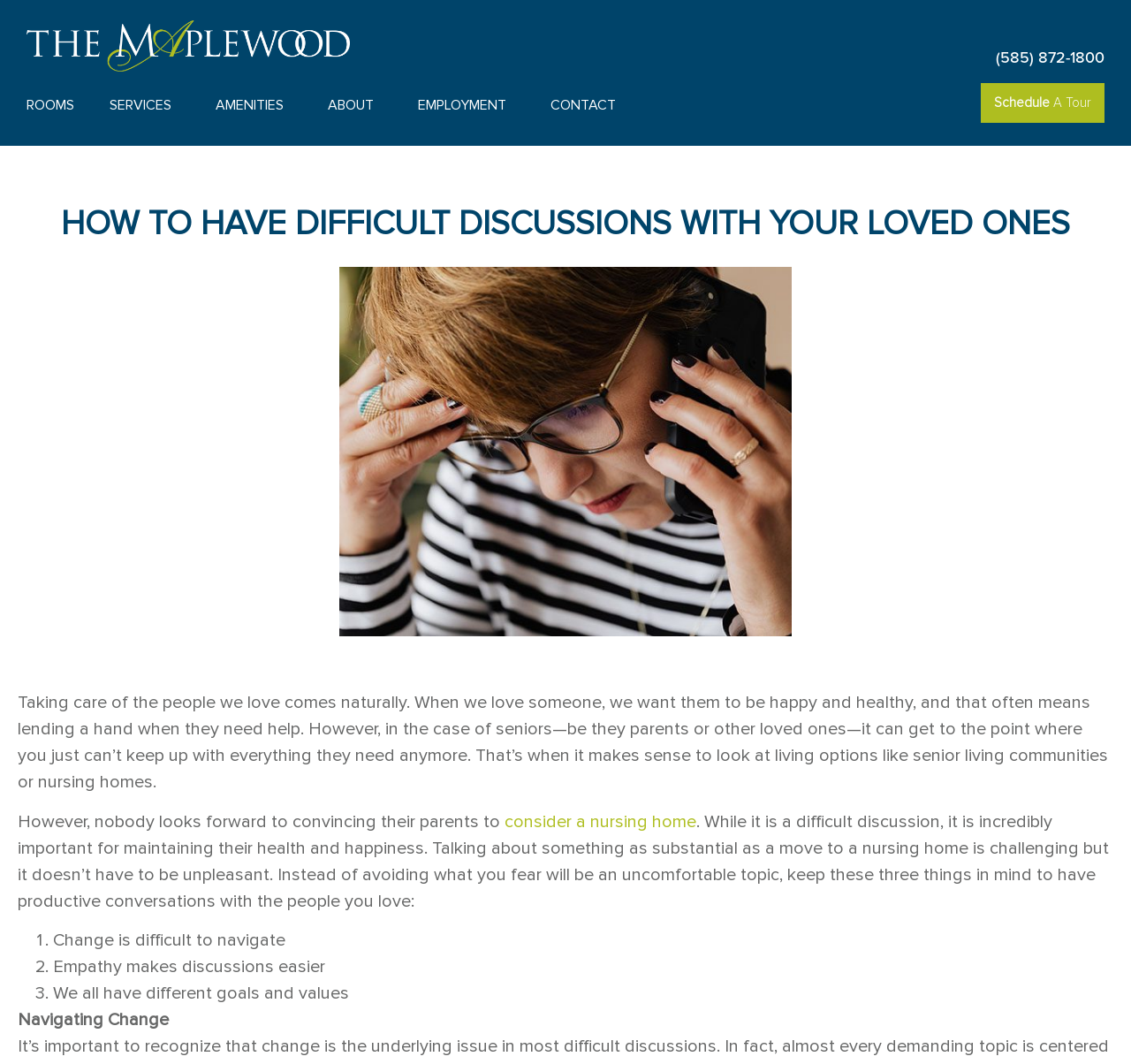Provide the bounding box coordinates of the section that needs to be clicked to accomplish the following instruction: "Click the 'Schedule A Tour' button."

[0.867, 0.078, 0.977, 0.115]